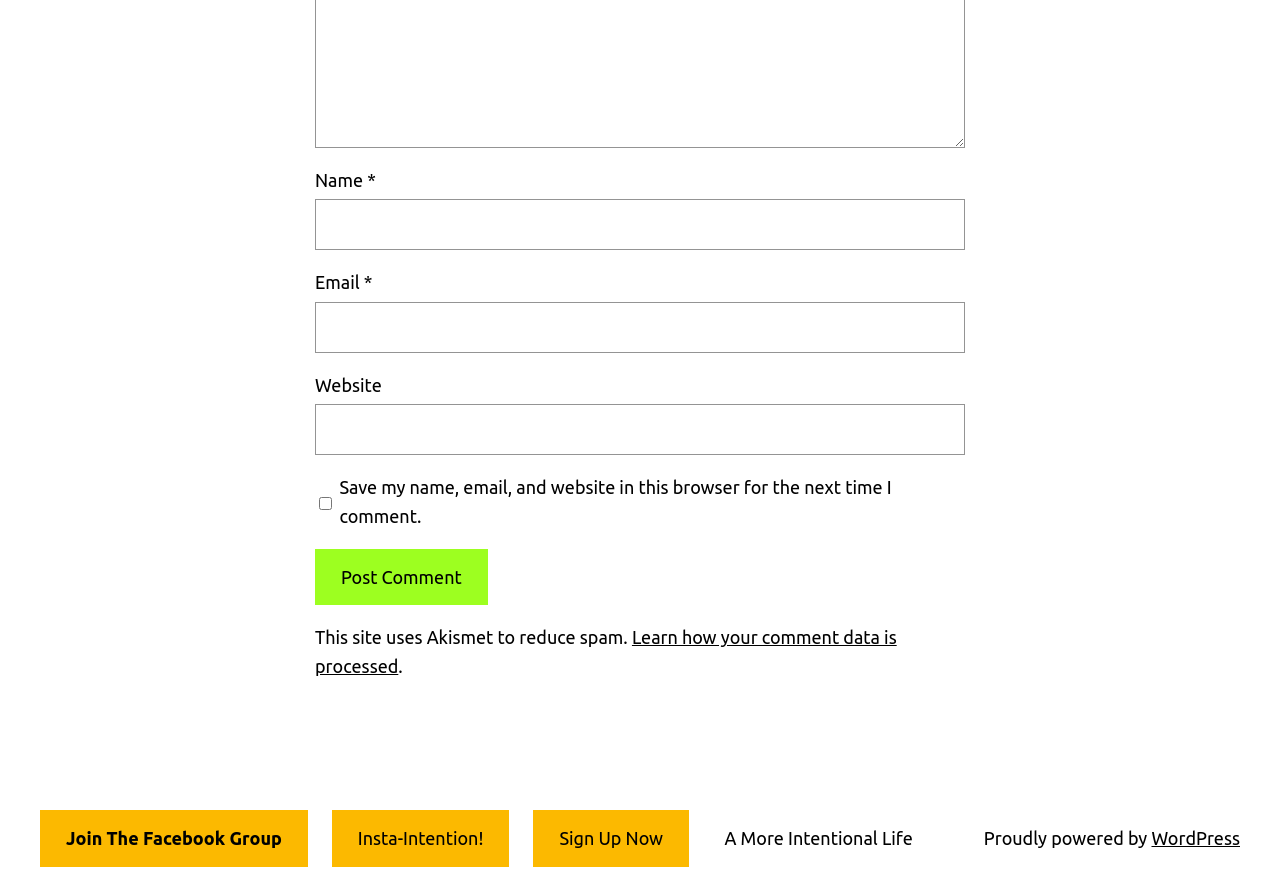Identify the coordinates of the bounding box for the element described below: "Join The Facebook Group". Return the coordinates as four float numbers between 0 and 1: [left, top, right, bottom].

[0.031, 0.908, 0.241, 0.972]